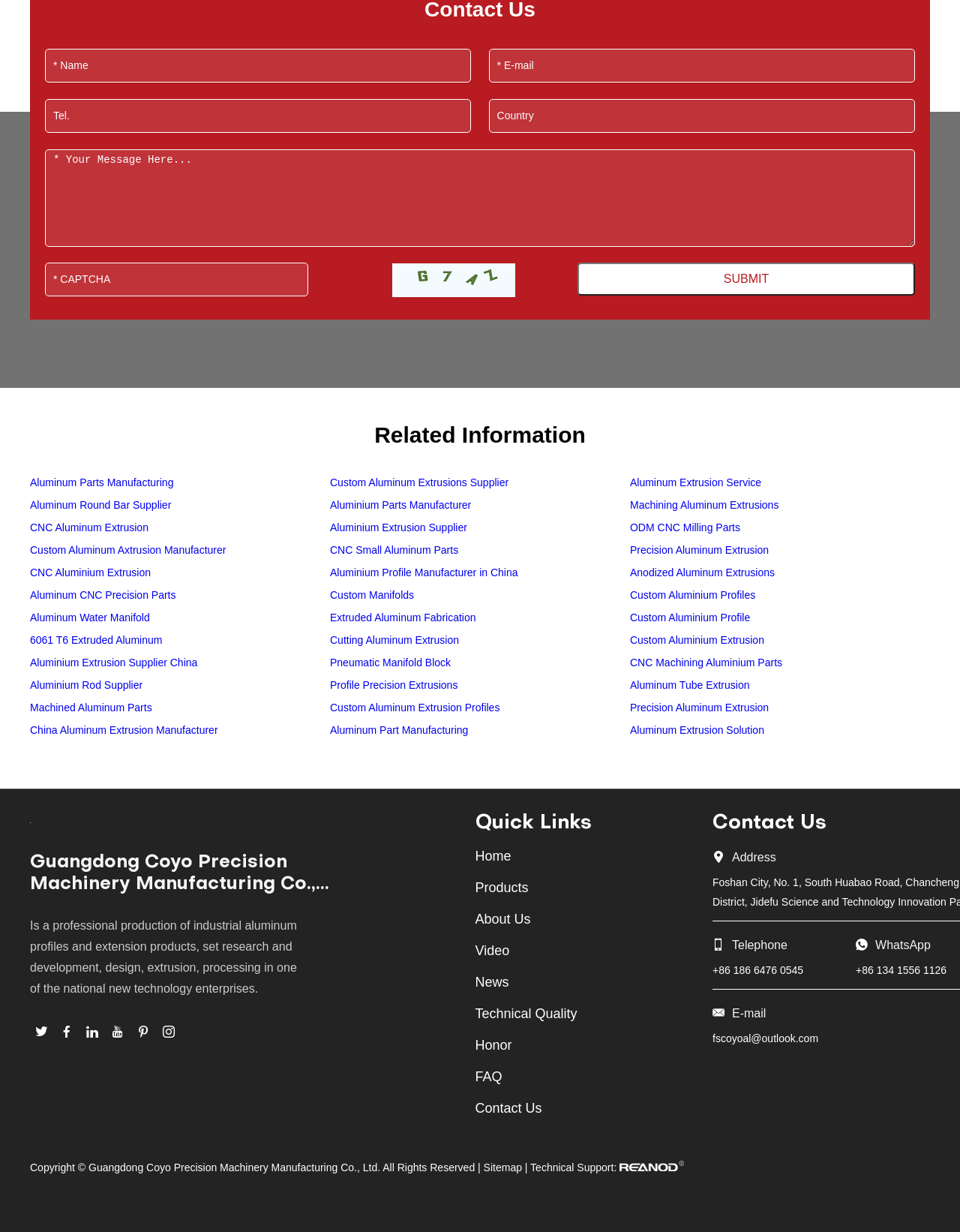What is the company's name?
Examine the image and provide an in-depth answer to the question.

The company's name is mentioned in the webpage's content, specifically in the link 'Guangdong Coyo Precision Machinery Manufacturing Co., Ltd.' and in the copyright information at the bottom of the webpage.